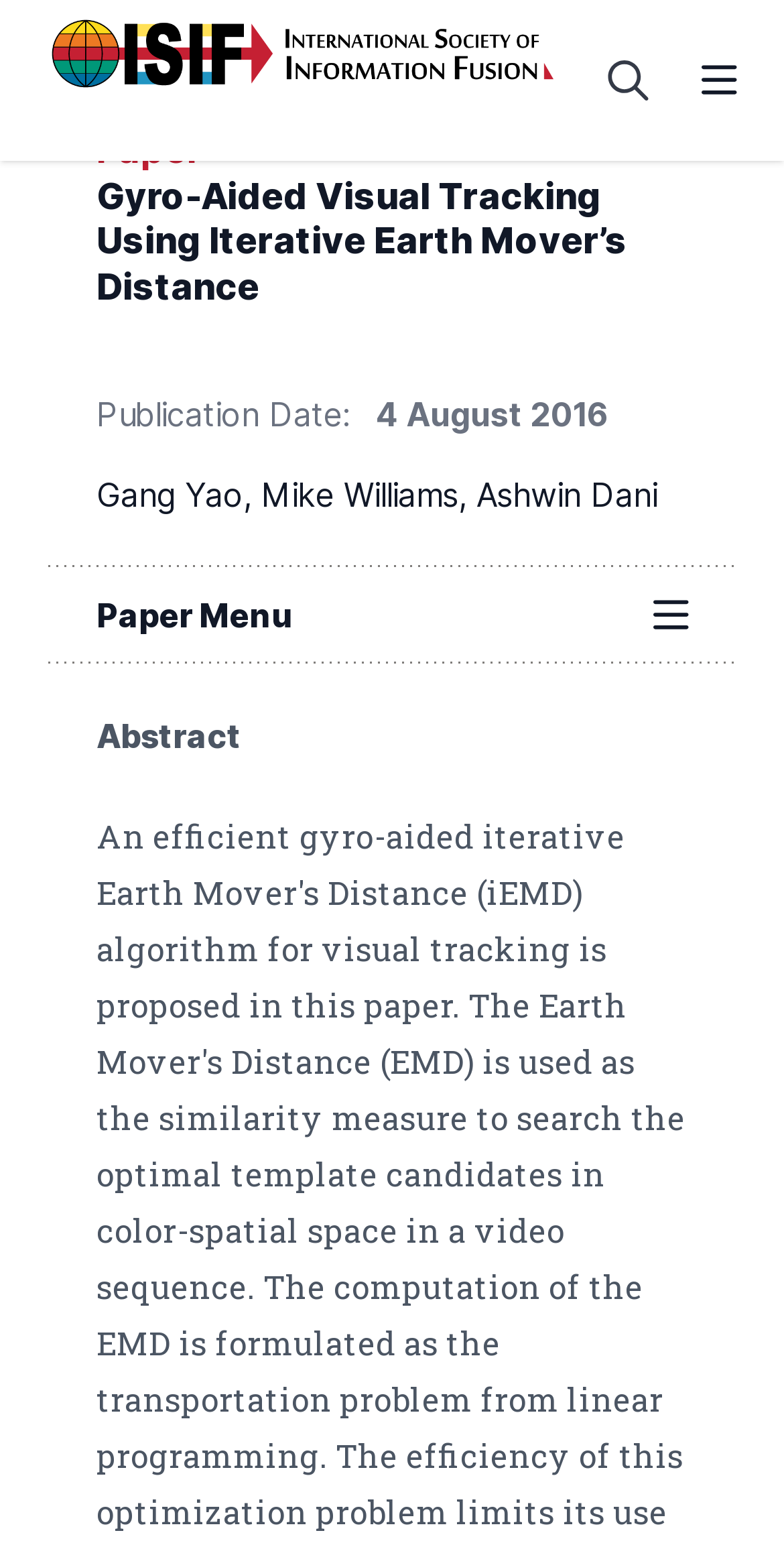Determine the bounding box for the UI element that matches this description: "parent_node: Paper Menu aria-label="Menu"".

[0.771, 0.368, 0.938, 0.43]